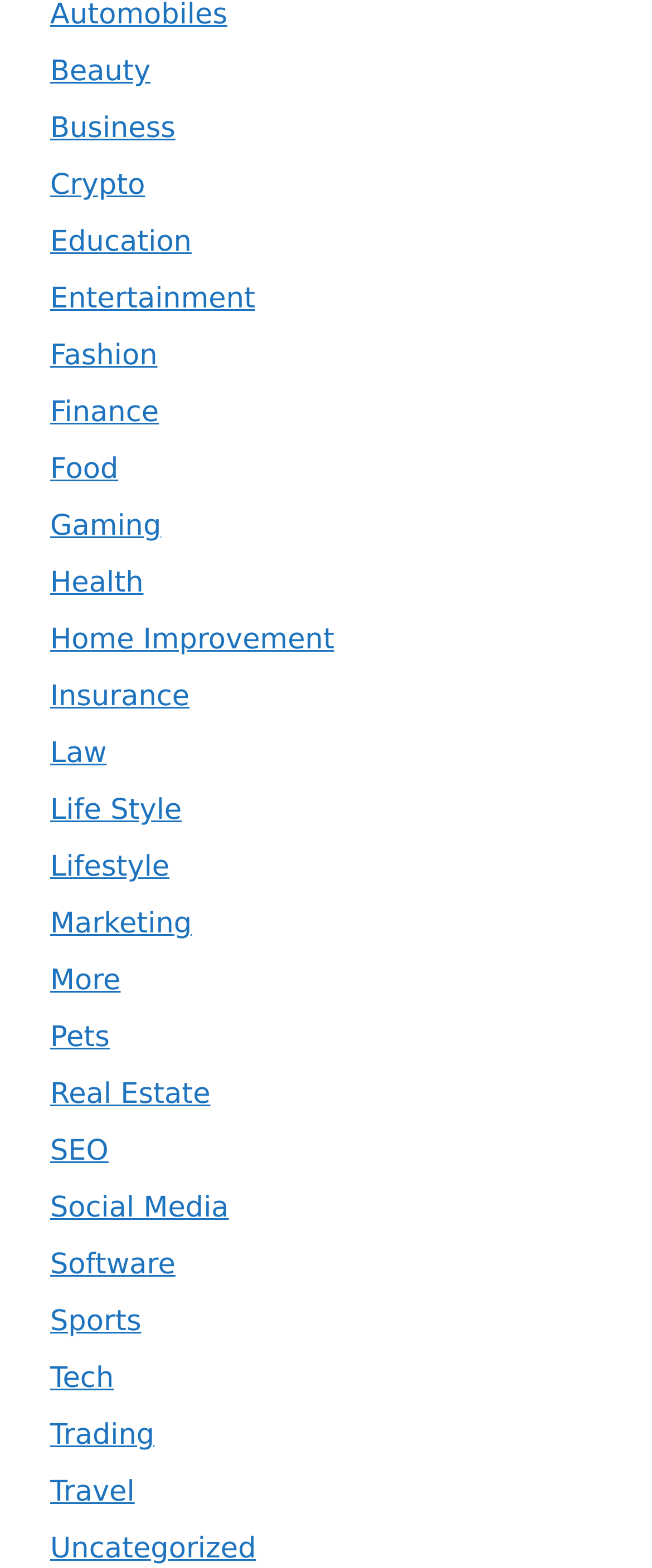Can you pinpoint the bounding box coordinates for the clickable element required for this instruction: "Explore Entertainment"? The coordinates should be four float numbers between 0 and 1, i.e., [left, top, right, bottom].

[0.077, 0.181, 0.391, 0.202]